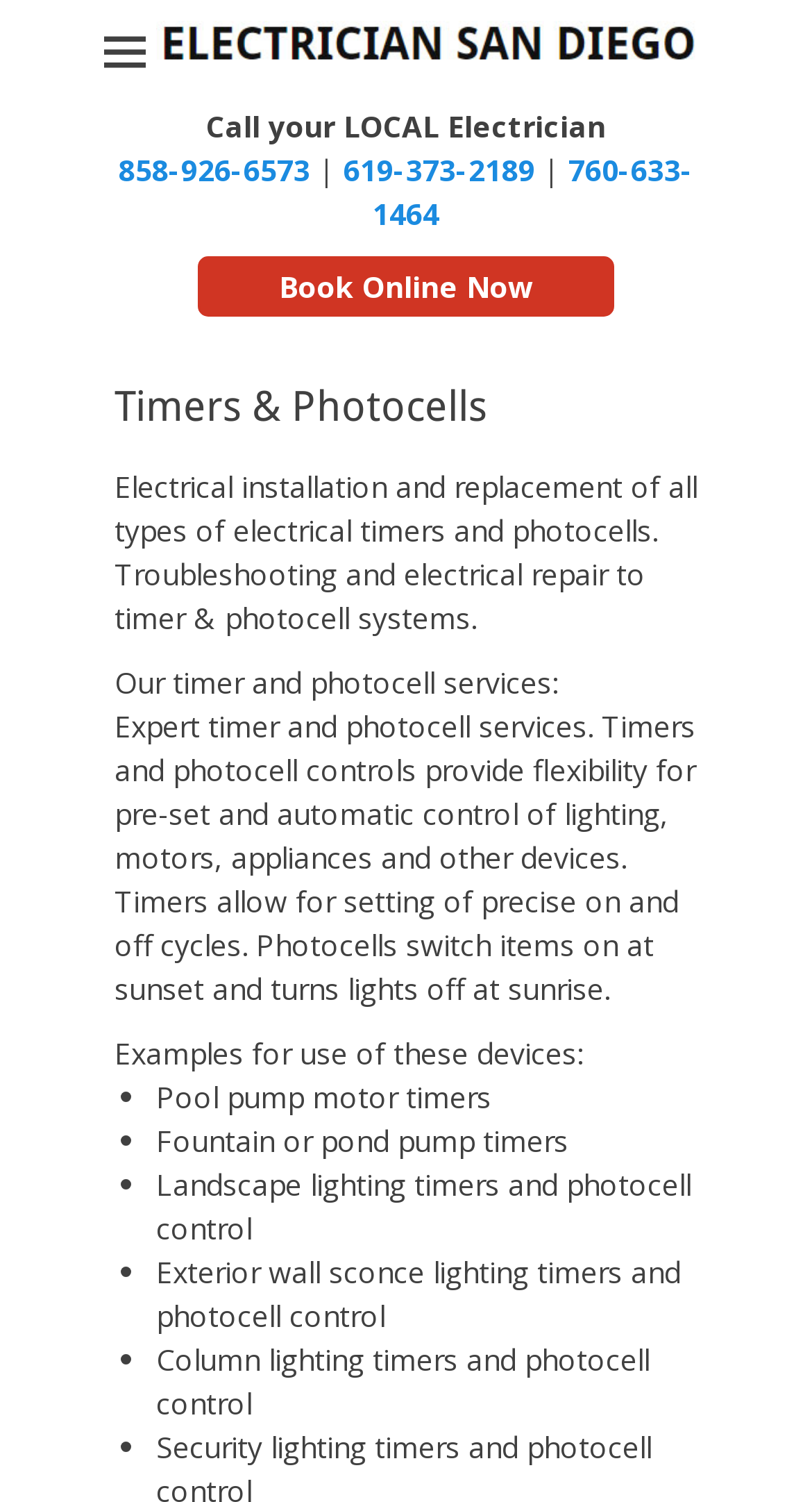Using the webpage screenshot, locate the HTML element that fits the following description and provide its bounding box: "Menu".

[0.115, 0.014, 0.192, 0.055]